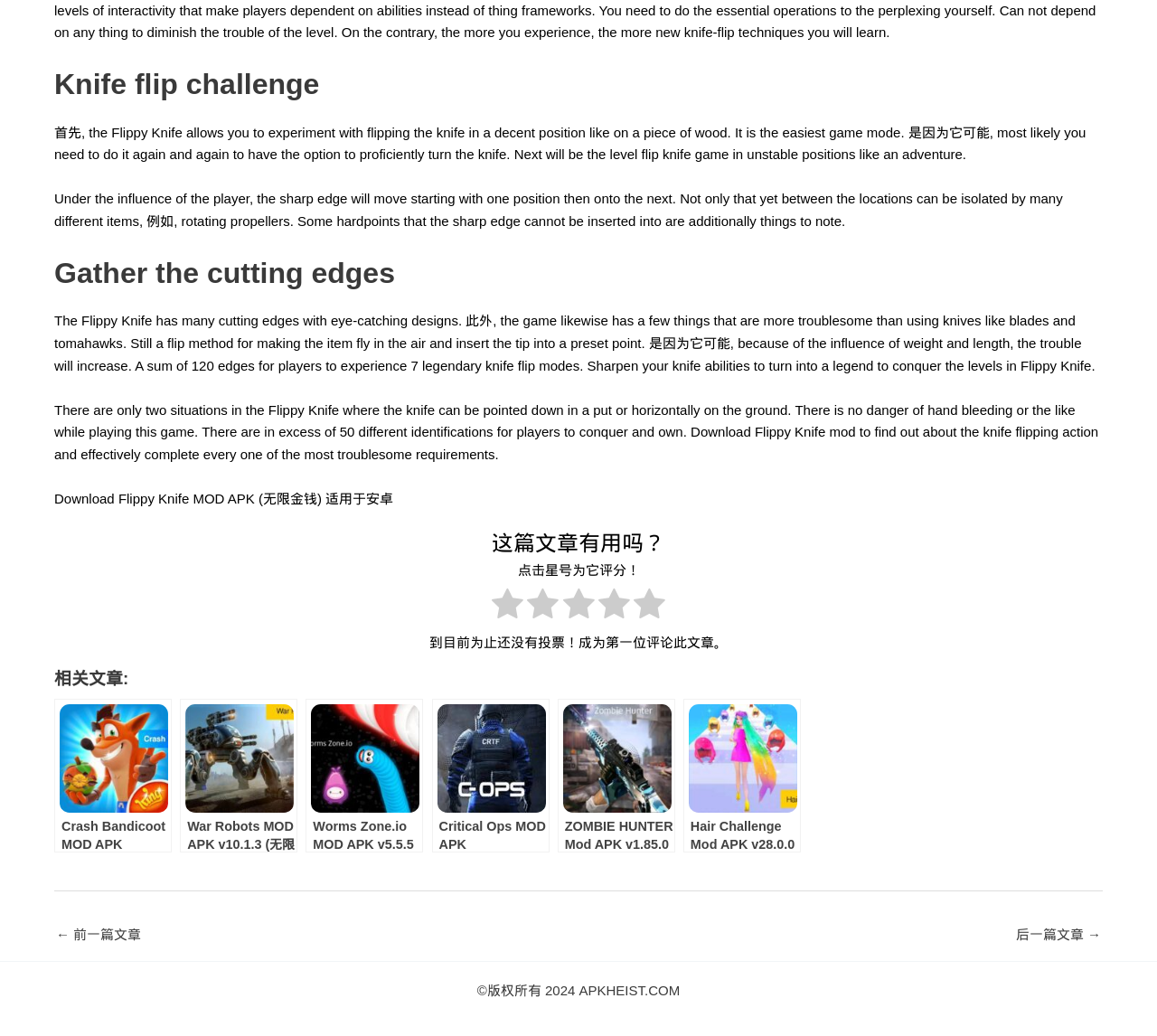How many different identifications are available for players to conquer and own?
Based on the screenshot, provide your answer in one word or phrase.

50